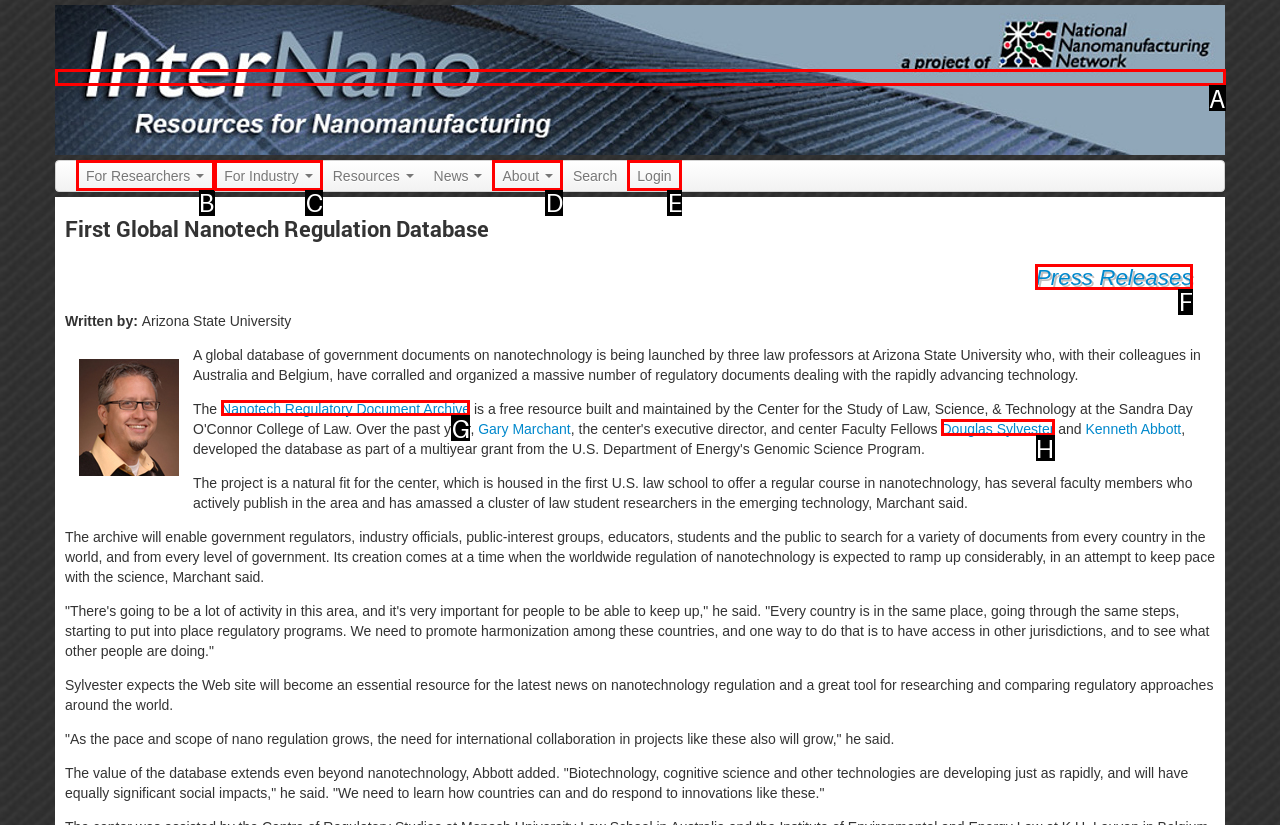Identify the correct UI element to click to achieve the task: Read more about the Nanotech Regulatory Document Archive.
Answer with the letter of the appropriate option from the choices given.

G